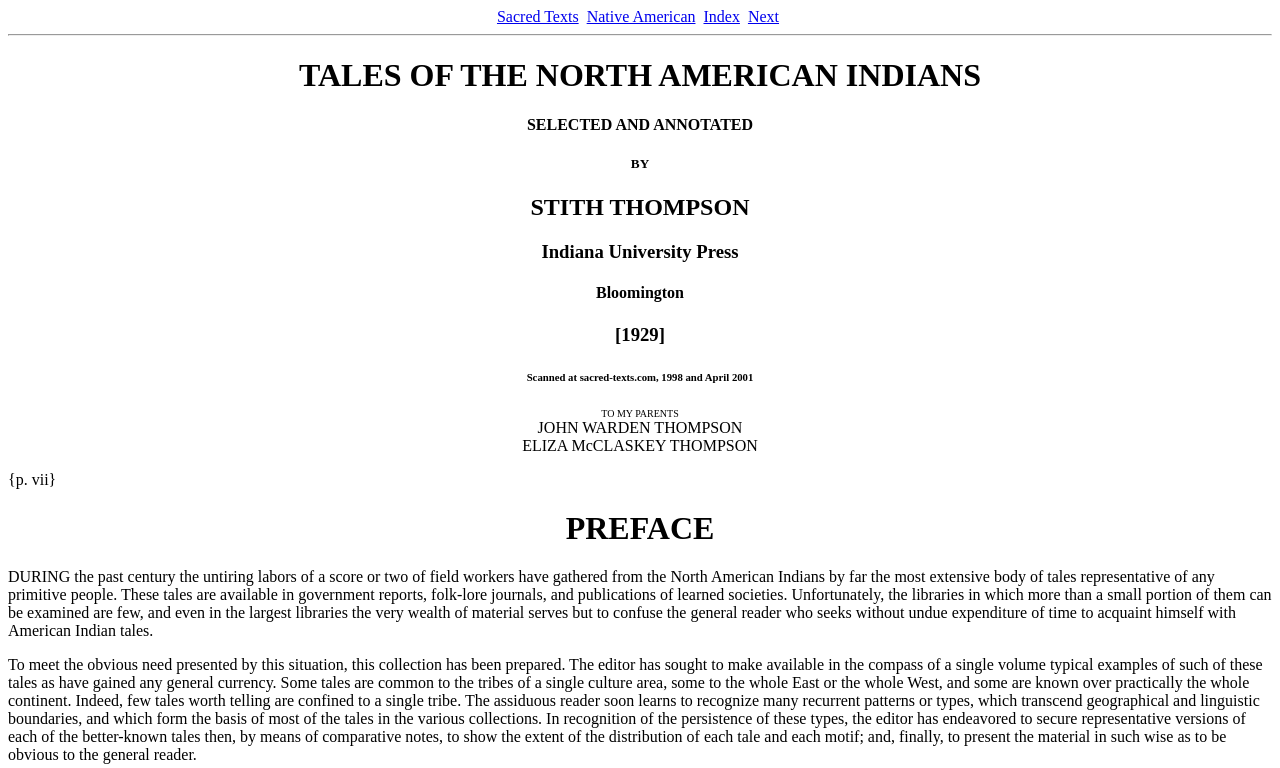What is the book about? Look at the image and give a one-word or short phrase answer.

North American Indians